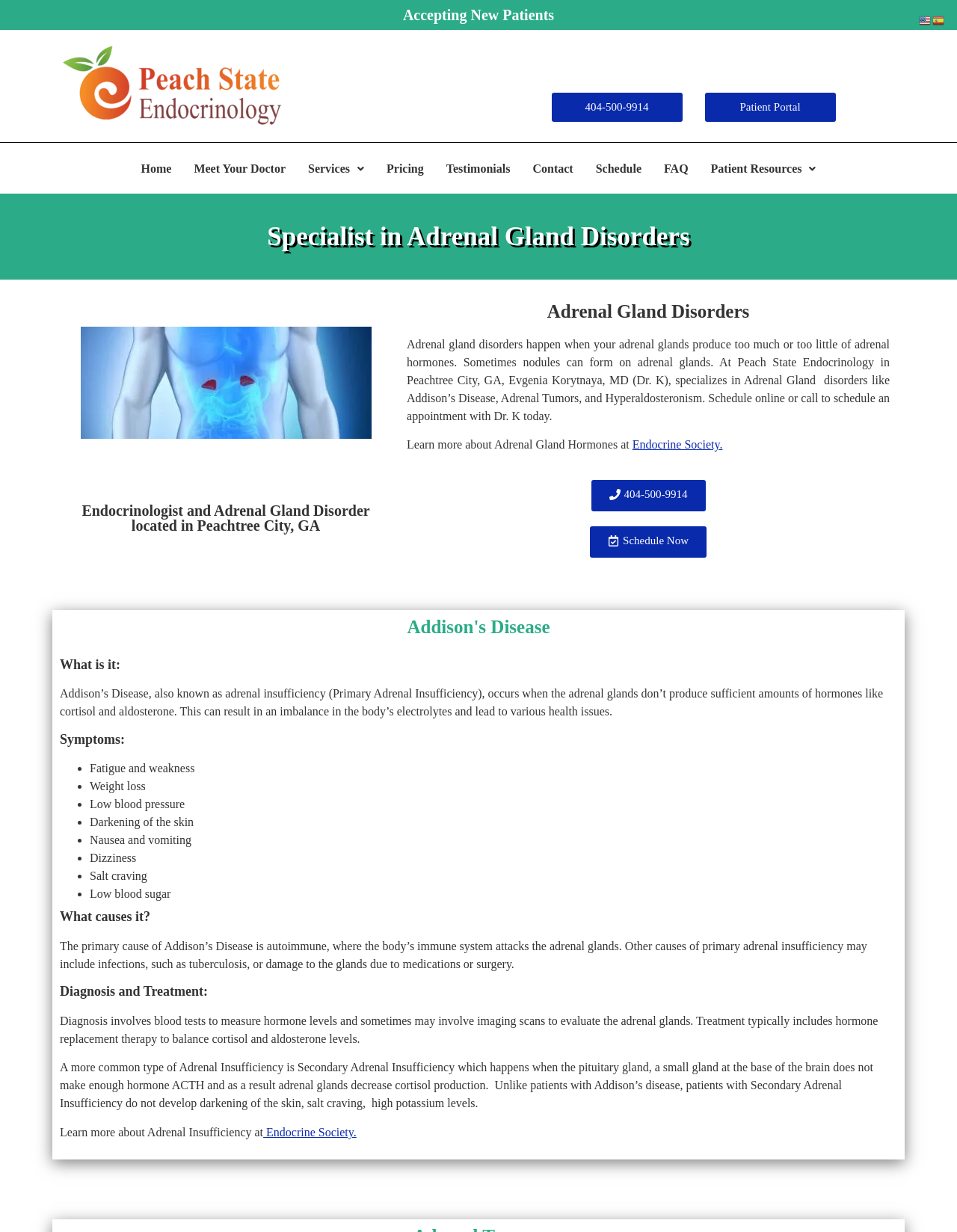Bounding box coordinates should be provided in the format (top-left x, top-left y, bottom-right x, bottom-right y) with all values between 0 and 1. Identify the bounding box for this UI element: Schedule

[0.611, 0.123, 0.682, 0.151]